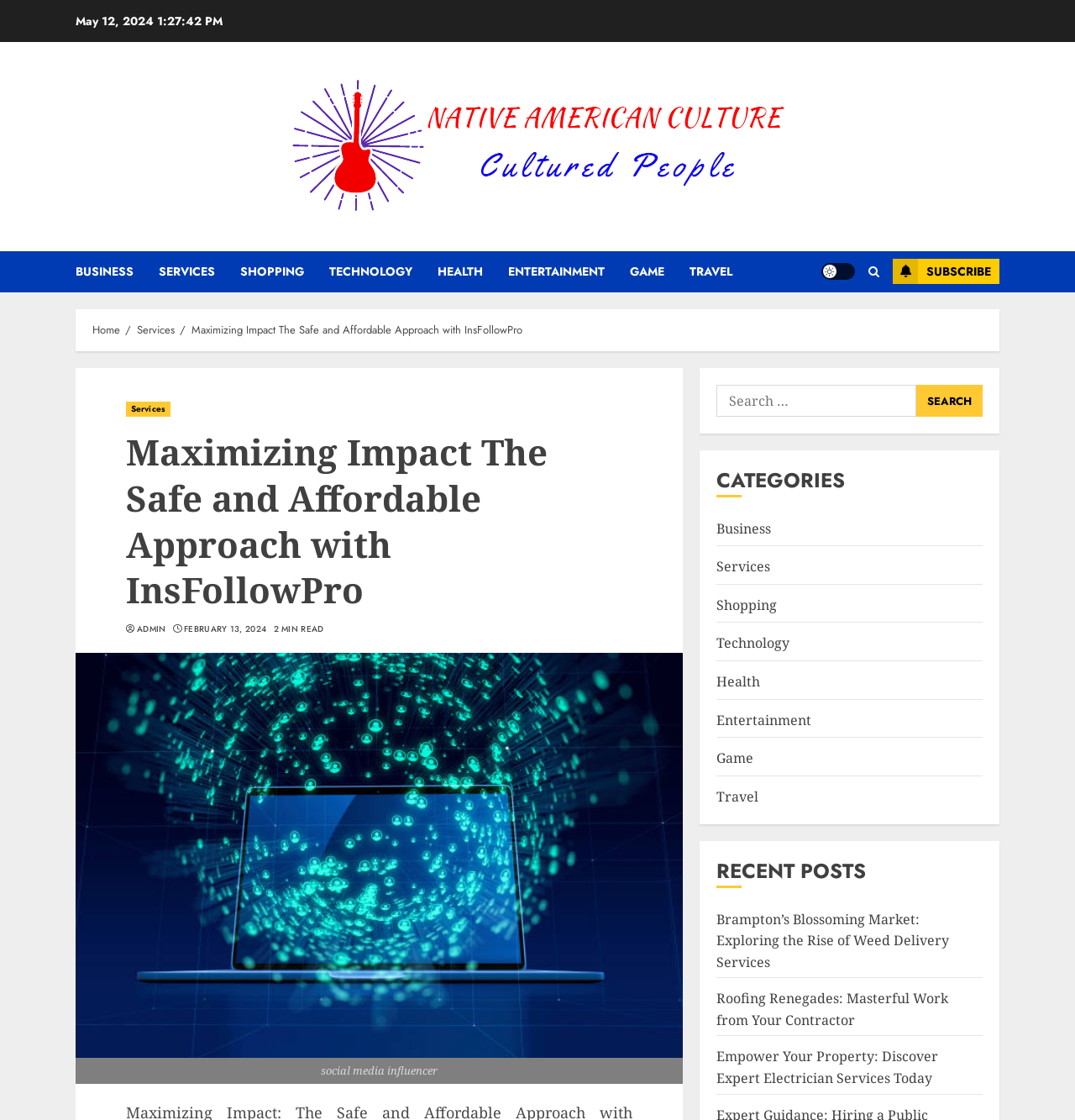Find the bounding box coordinates for the HTML element described as: "February 13, 2024". The coordinates should consist of four float values between 0 and 1, i.e., [left, top, right, bottom].

[0.171, 0.556, 0.248, 0.567]